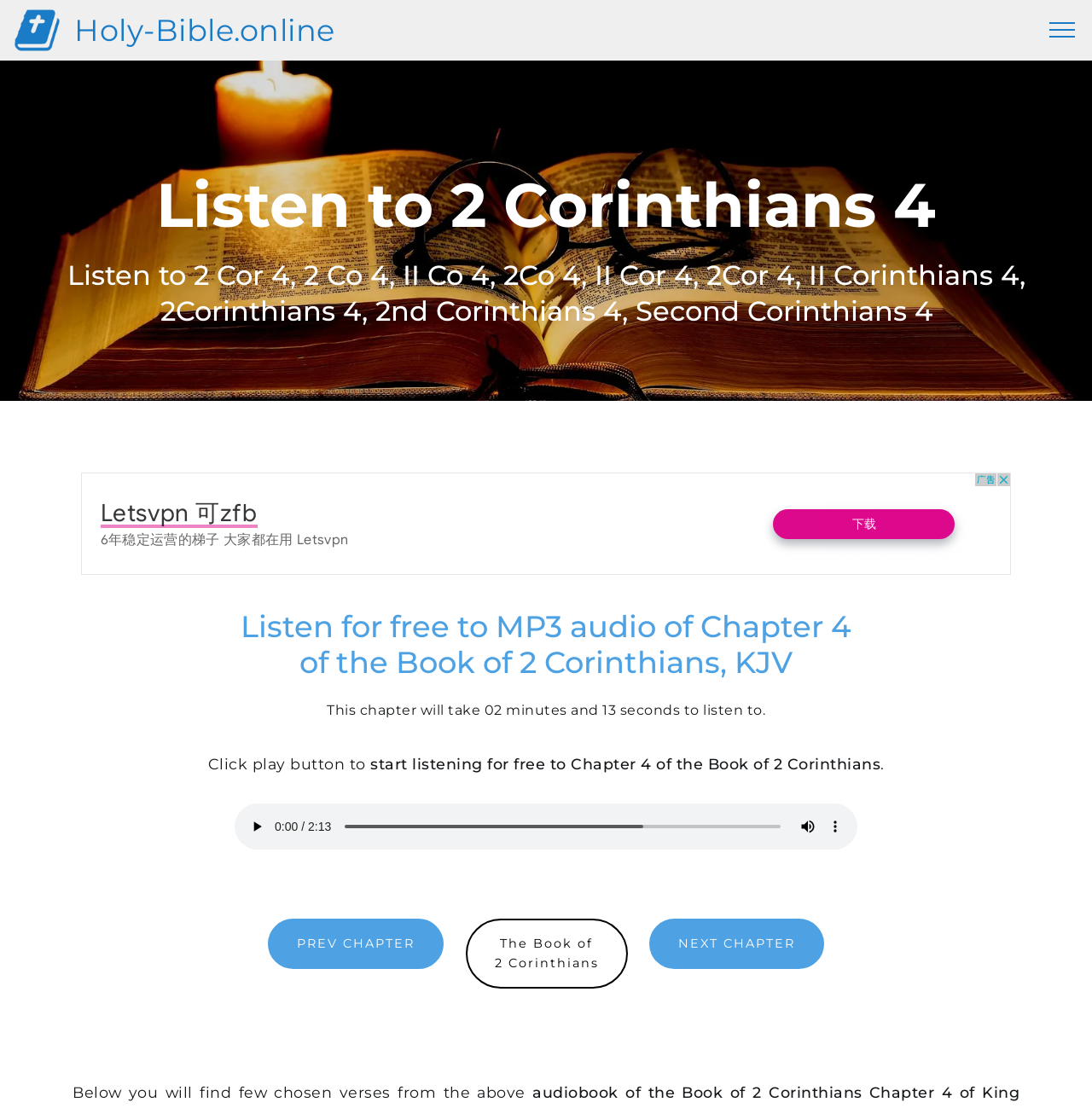Can you provide the bounding box coordinates for the element that should be clicked to implement the instruction: "Show more media controls"?

[0.752, 0.733, 0.777, 0.758]